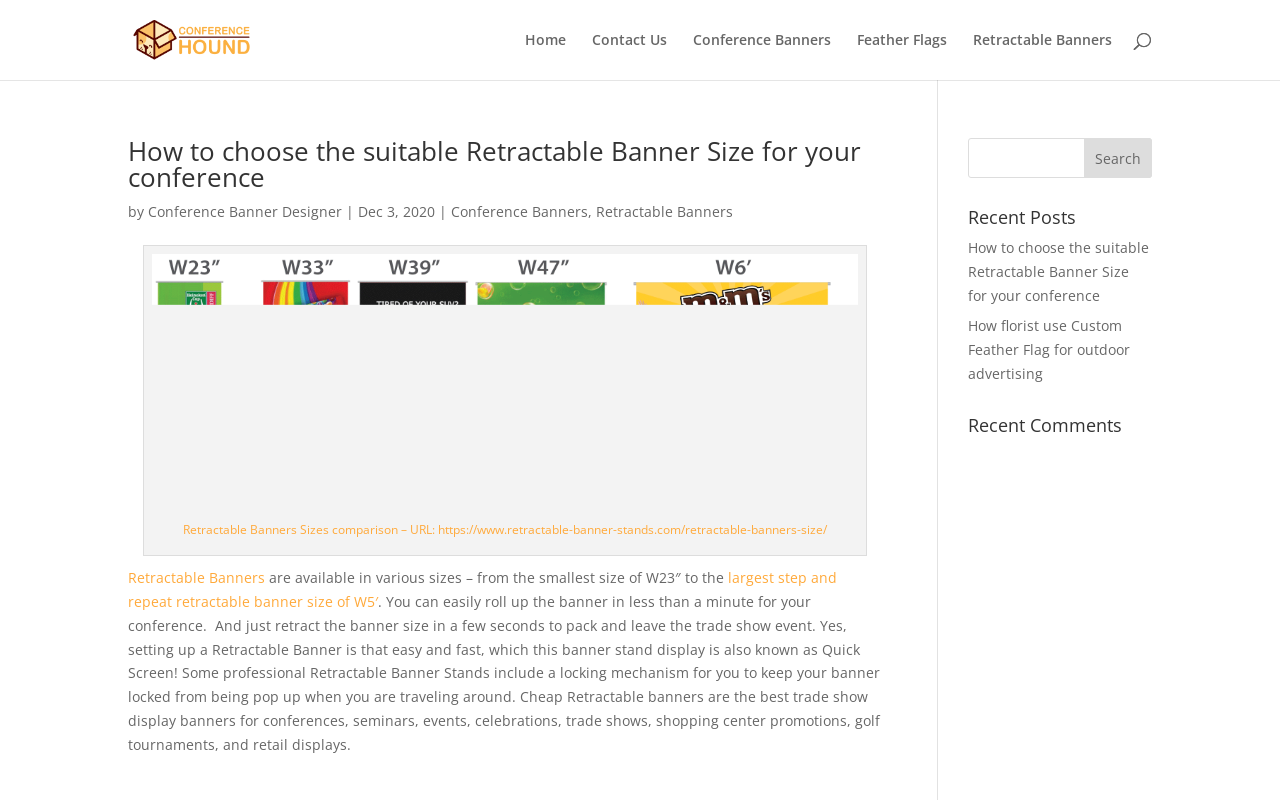Using the format (top-left x, top-left y, bottom-right x, bottom-right y), provide the bounding box coordinates for the described UI element. All values should be floating point numbers between 0 and 1: Conference Banner Designer

[0.116, 0.252, 0.267, 0.276]